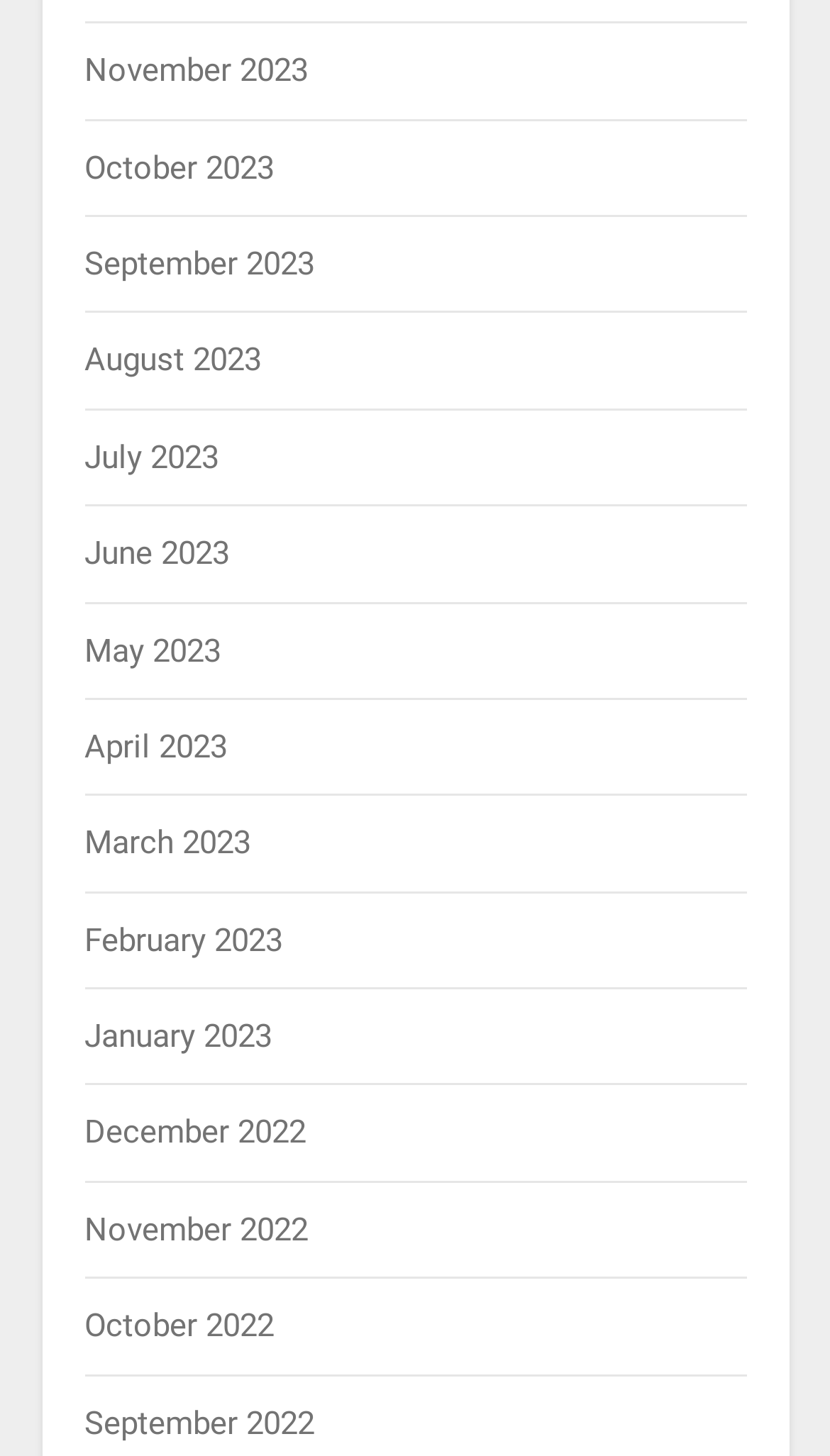Mark the bounding box of the element that matches the following description: "November 2022".

[0.101, 0.831, 0.371, 0.857]